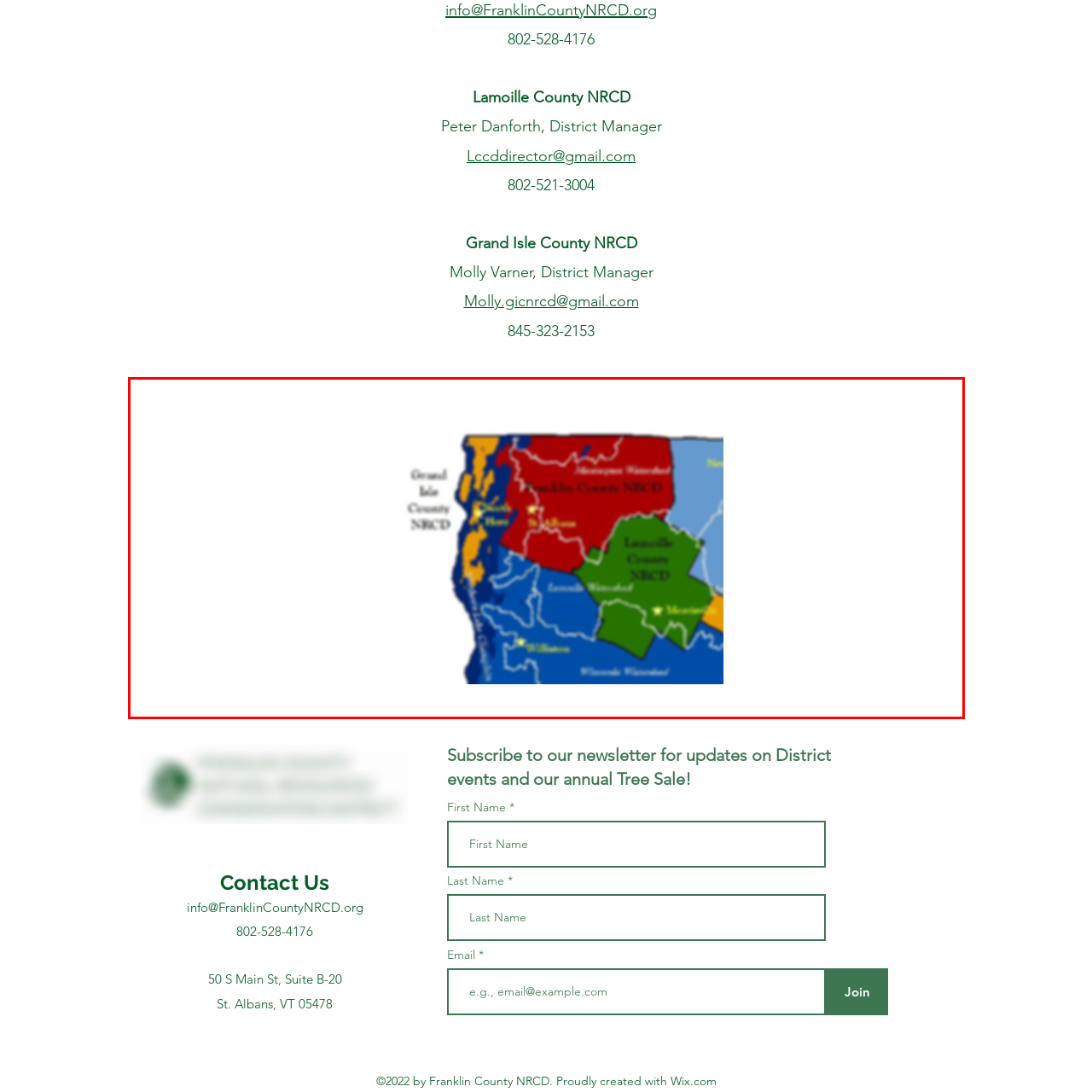What is the purpose of this map?
Inspect the image enclosed by the red bounding box and elaborate on your answer with as much detail as possible based on the visual cues.

The map serves as a useful resource for understanding the jurisdictional divisions and conservation areas within northwest Vermont, providing viewers with insight into the area's geographical and administrative layout.